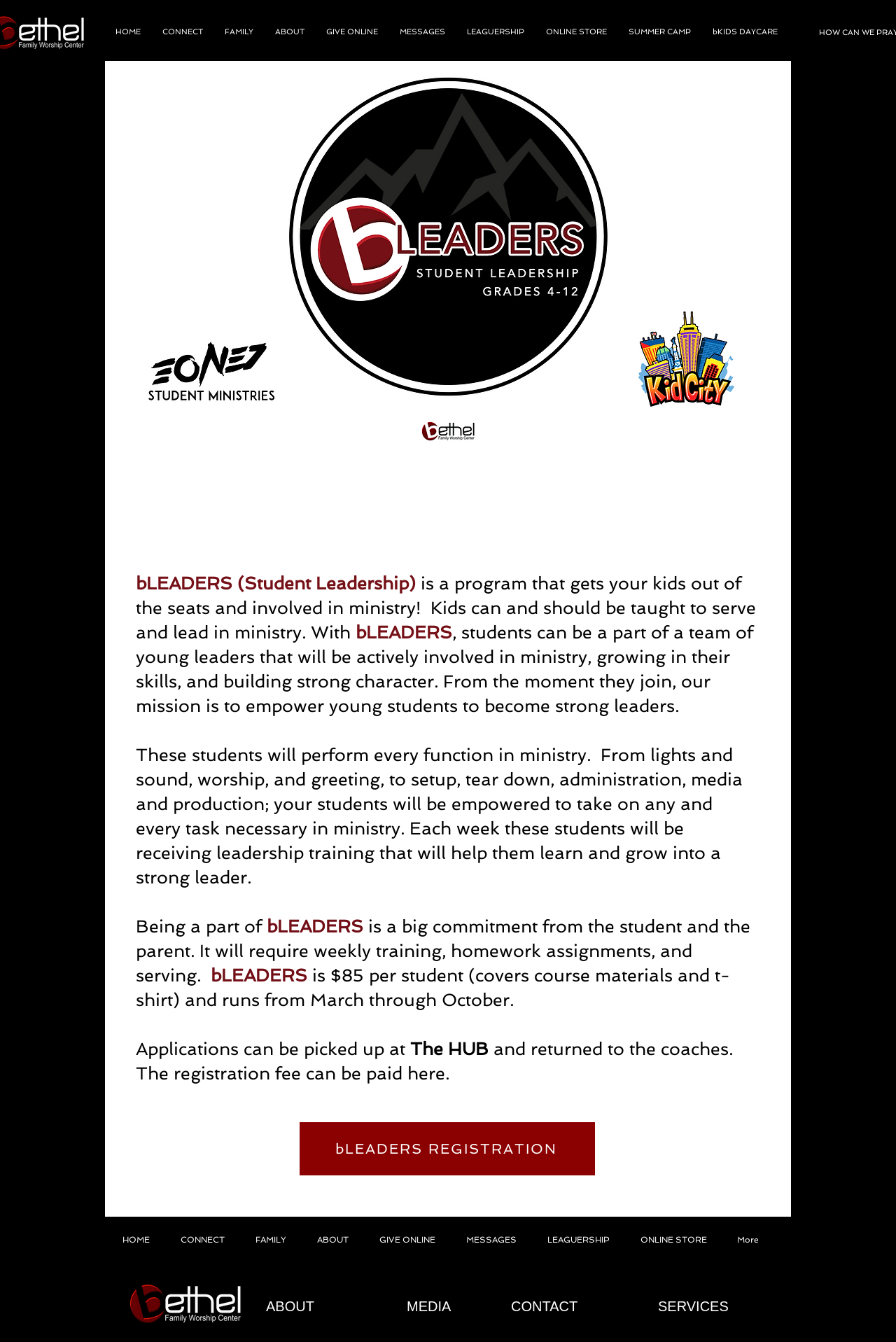Your task is to find and give the main heading text of the webpage.

WHAT IS bLEADERS?